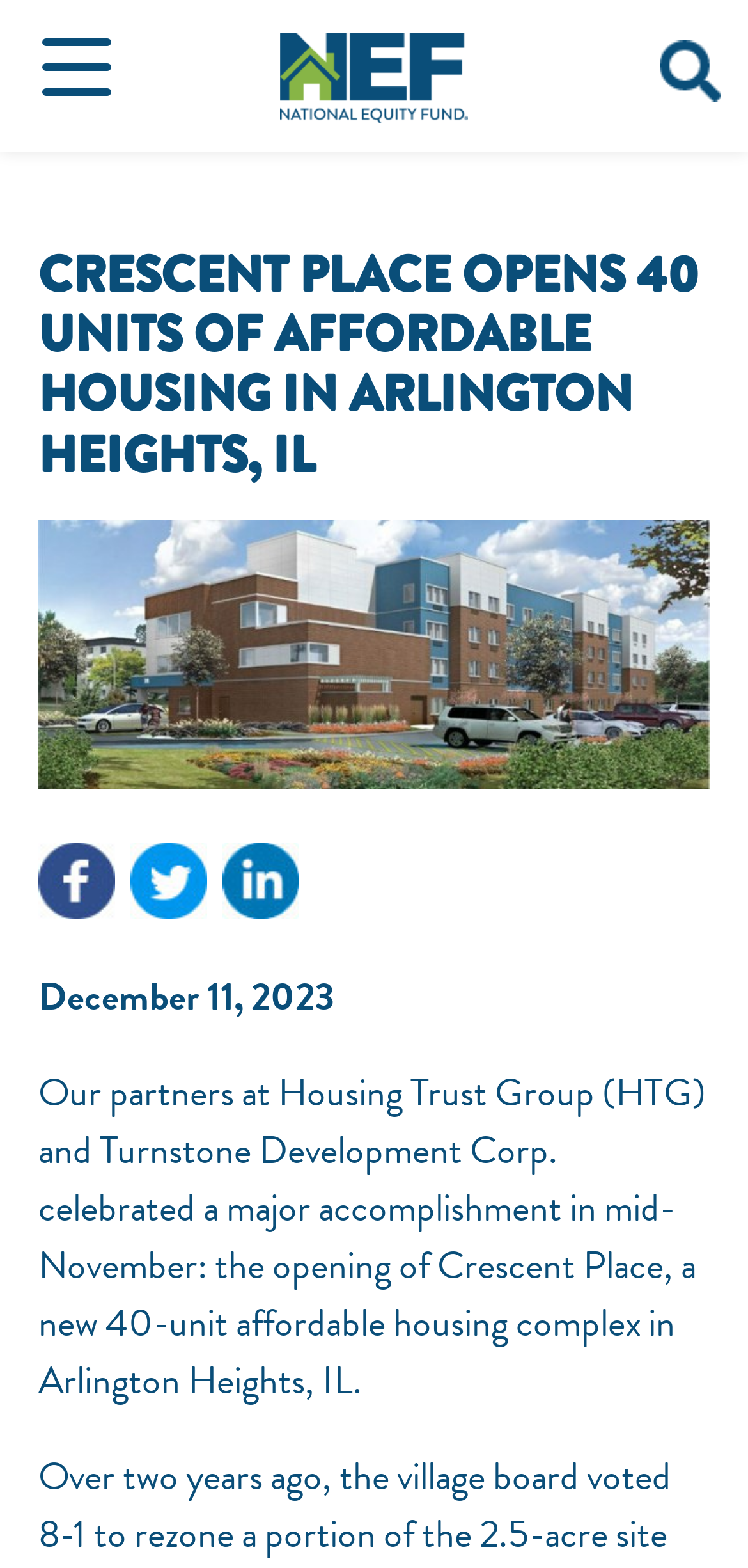Identify the bounding box of the UI component described as: "alt="Post on Facebook"".

[0.051, 0.56, 0.154, 0.596]